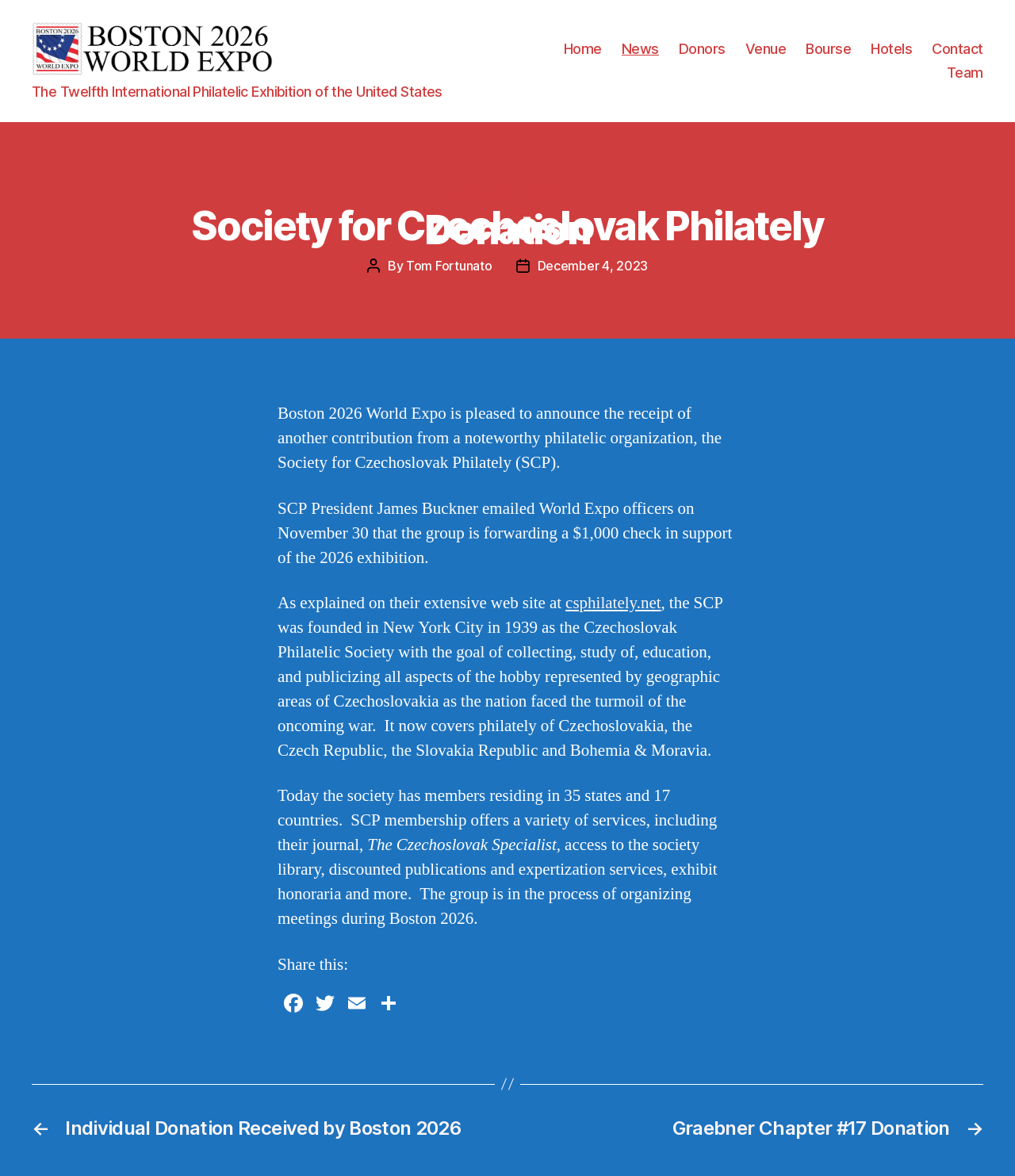Answer briefly with one word or phrase:
What is the name of the philatelic organization that donated to Boston 2026?

Society for Czechoslovak Philately